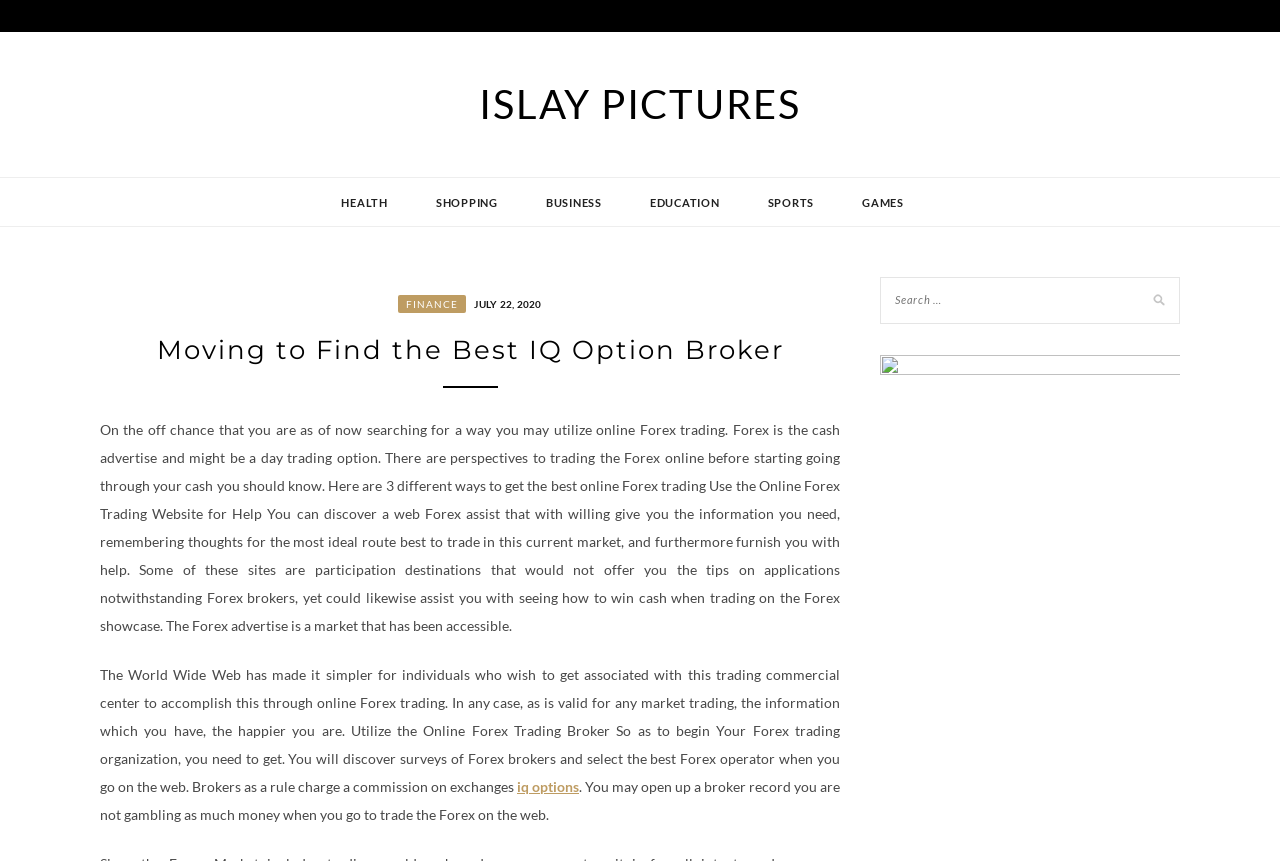Use a single word or phrase to answer the question:
What type of website is this?

Blog or article website